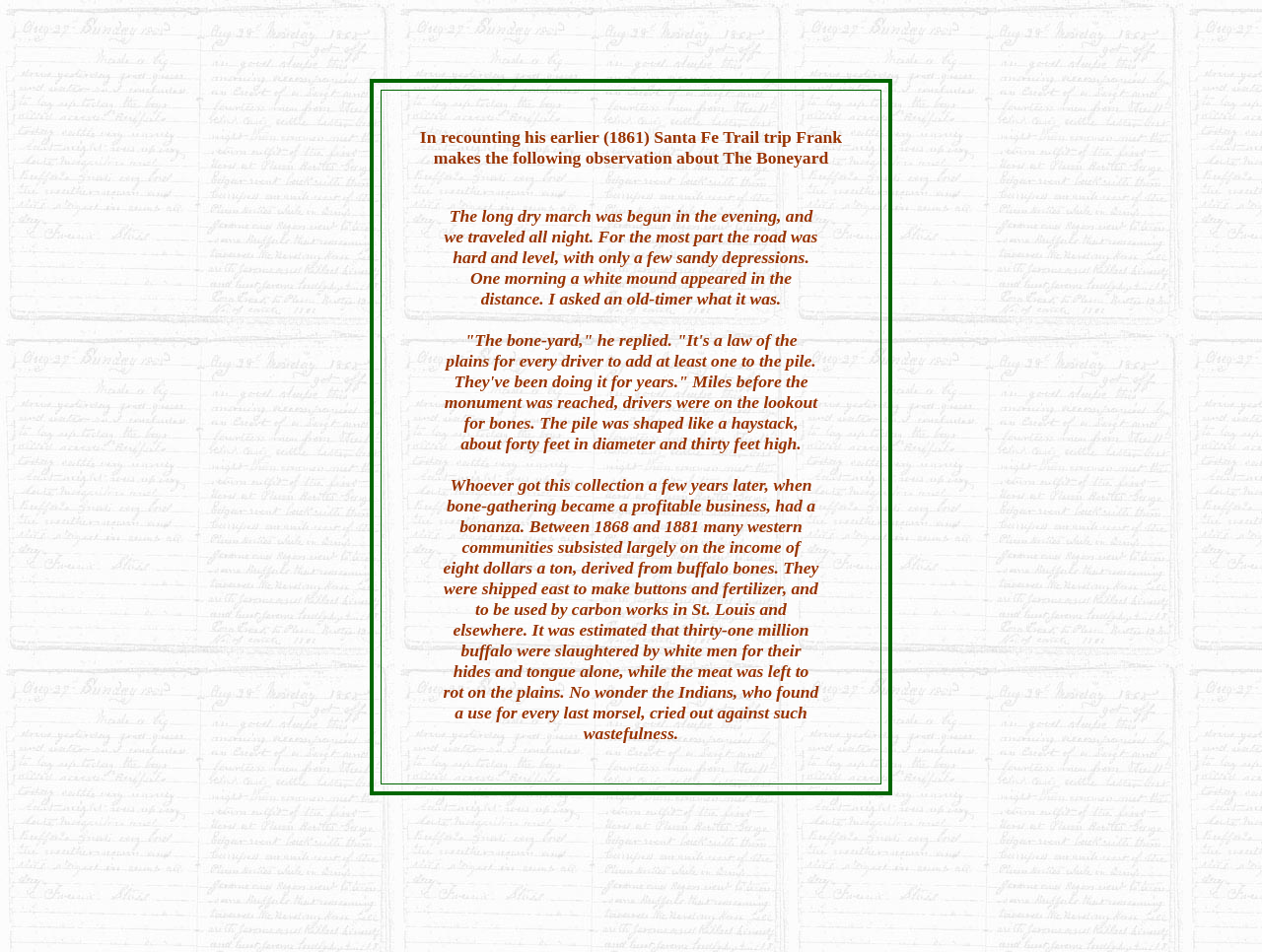Describe the webpage in detail, including text, images, and layout.

The webpage appears to be a historical article or passage about the Santa Fe Trail and the buffalo bone trade. At the top of the page, there is a heading that reads "In recounting his earlier (1861) Santa Fe Trail trip Frank makes the following observation about The Boneyard". Below this heading, there is a blockquote that contains five paragraphs of text. 

The first paragraph describes the start of a long dry march at evening and traveling all night, with the road being mostly hard and level. The second paragraph quotes an old-timer explaining what a white mound in the distance is, referred to as "The bone-yard". 

The third paragraph explains that the pile of bones was shaped like a haystack, about forty feet in diameter and thirty feet high, and that drivers would start looking for bones miles before reaching the monument. 

The fourth paragraph mentions that whoever collected the bones later on made a fortune, as bone-gathering became a profitable business. 

The fifth and final paragraph provides more information about the buffalo bone trade, stating that many western communities relied on the income from selling buffalo bones, which were used to make buttons, fertilizer, and other products. It also mentions the large number of buffalo slaughtered by white men and the wastefulness of leaving the meat to rot on the plains, which was criticized by Native Americans.